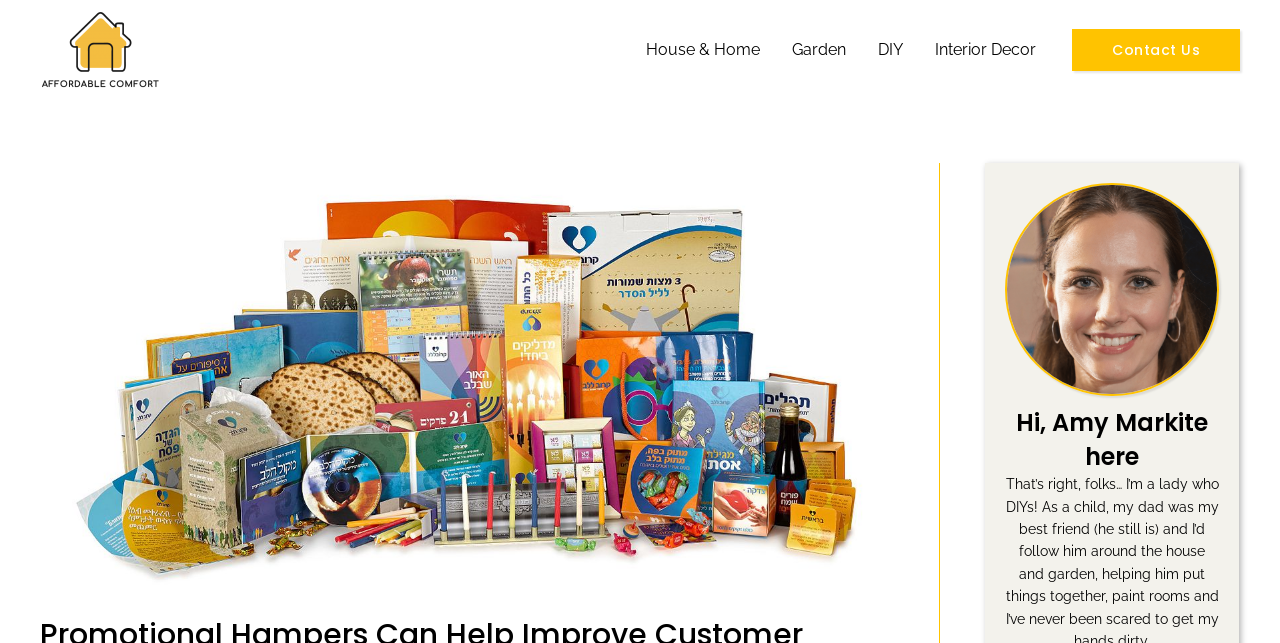Using the given element description, provide the bounding box coordinates (top-left x, top-left y, bottom-right x, bottom-right y) for the corresponding UI element in the screenshot: Garden

[0.606, 0.054, 0.673, 0.1]